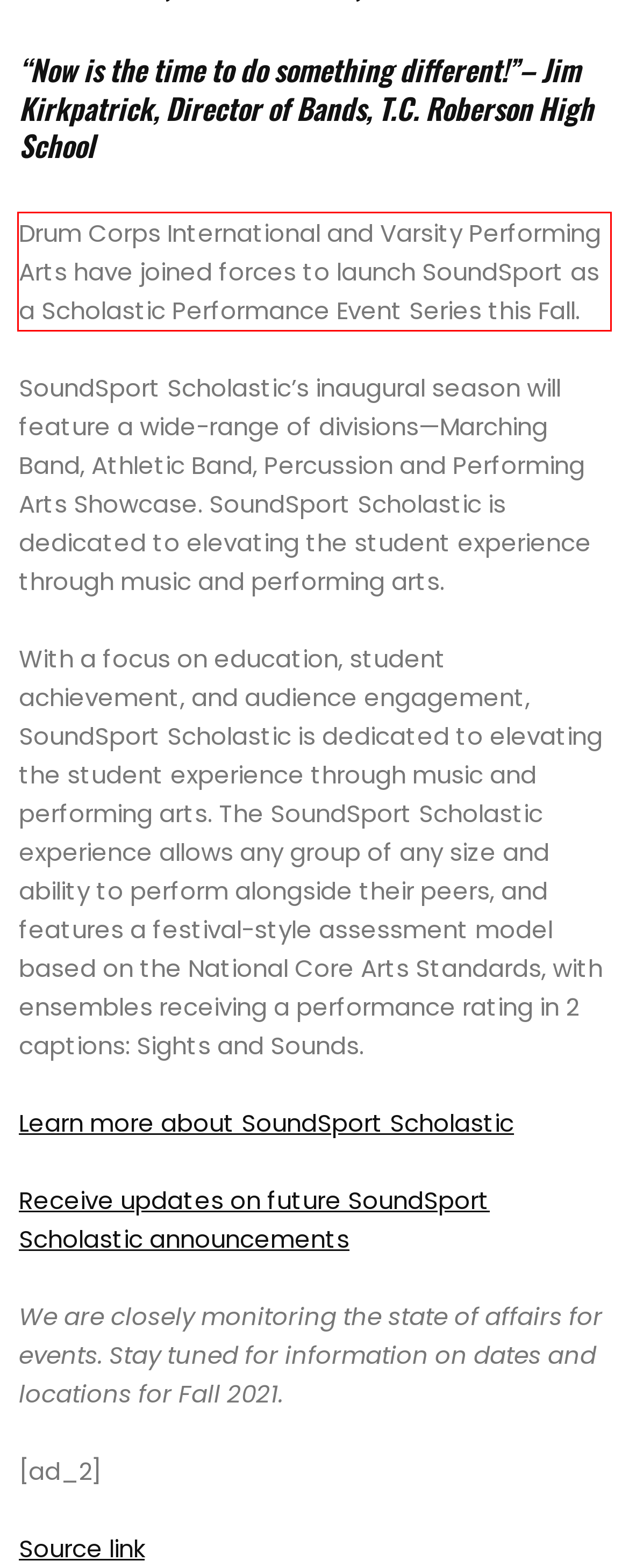You are given a screenshot showing a webpage with a red bounding box. Perform OCR to capture the text within the red bounding box.

Drum Corps International and Varsity Performing Arts have joined forces to launch SoundSport as a Scholastic Performance Event Series this Fall.